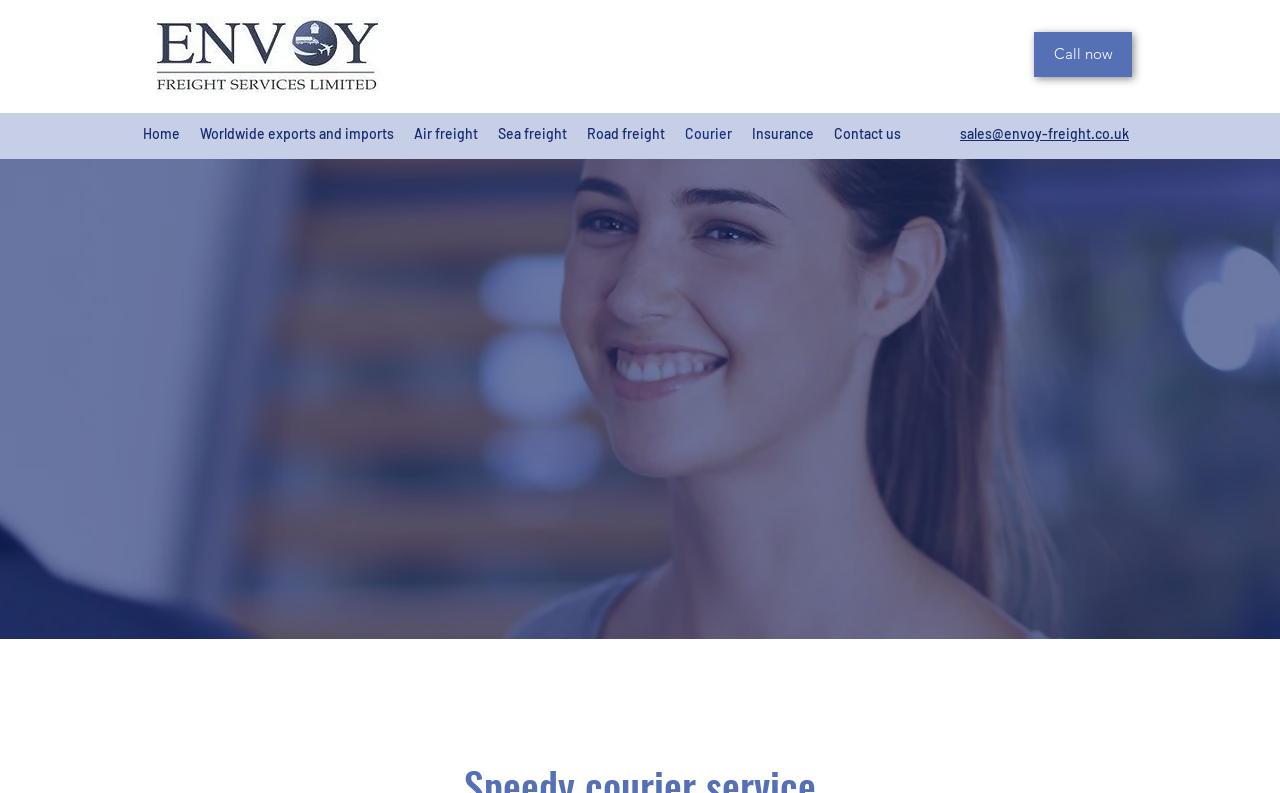Pinpoint the bounding box coordinates of the clickable element to carry out the following instruction: "Contact 'sales@envoy-freight.co.uk'."

[0.75, 0.158, 0.882, 0.18]